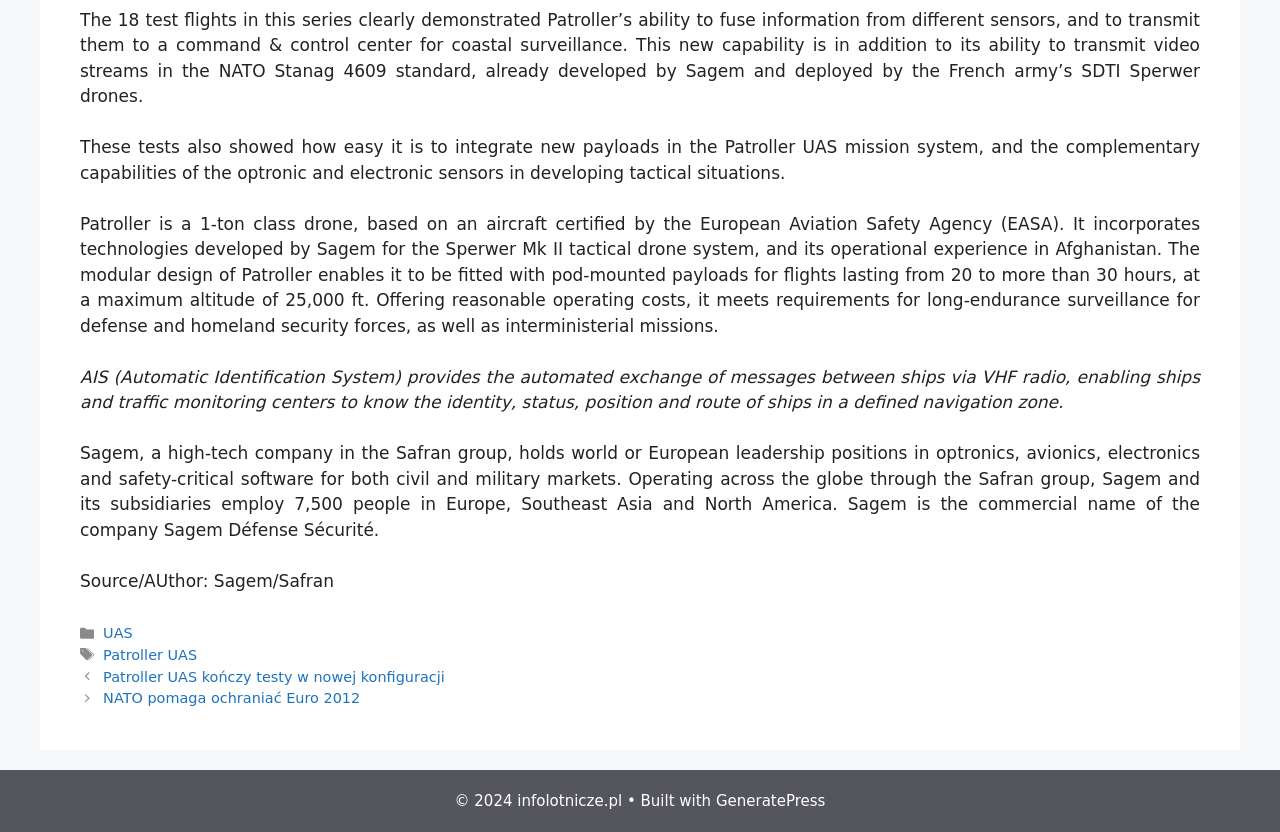Provide the bounding box coordinates of the HTML element described as: "Patroller UAS". The bounding box coordinates should be four float numbers between 0 and 1, i.e., [left, top, right, bottom].

[0.081, 0.777, 0.154, 0.797]